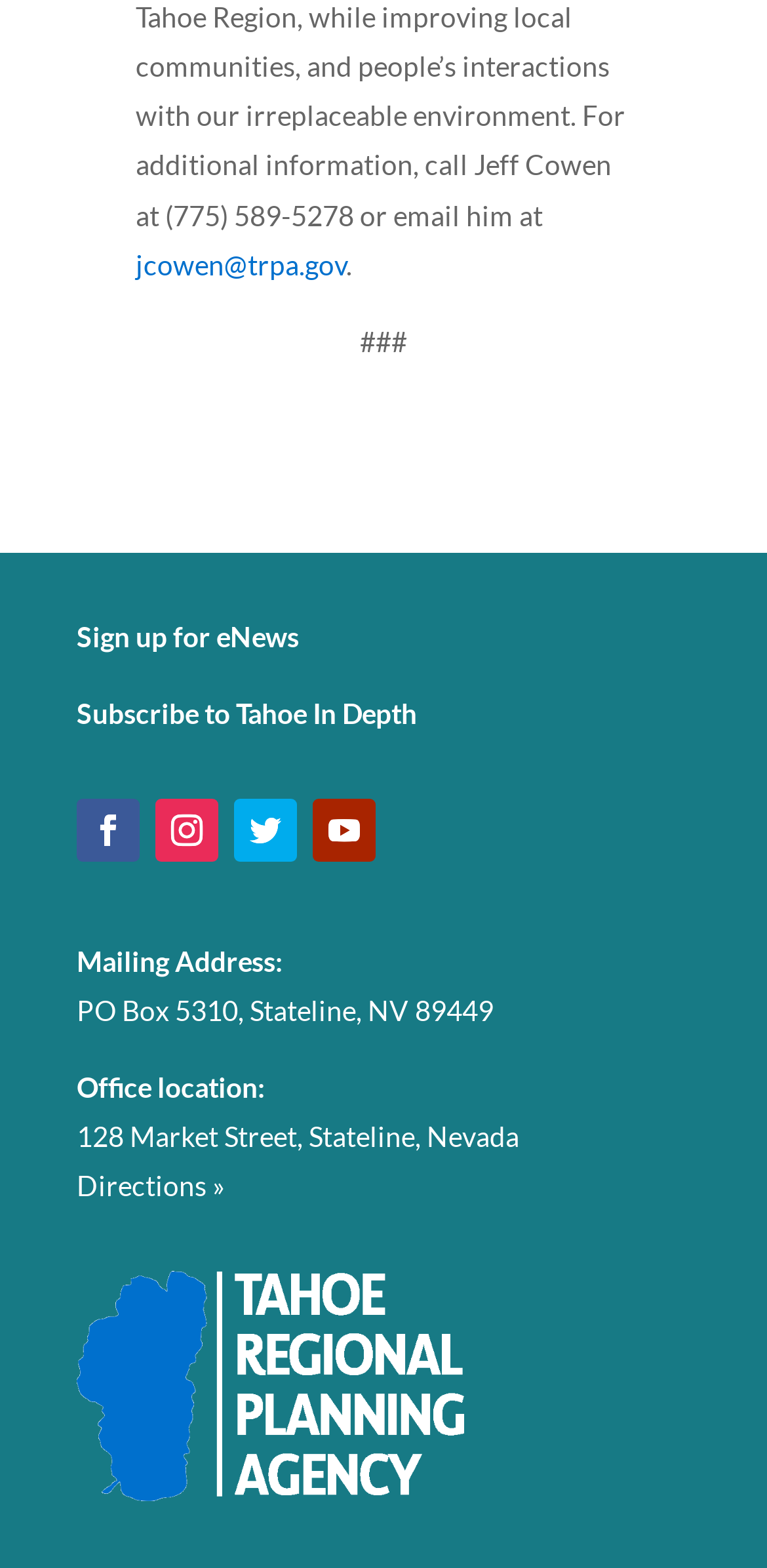Please determine the bounding box coordinates for the element that should be clicked to follow these instructions: "Click the Facebook link".

[0.1, 0.509, 0.182, 0.549]